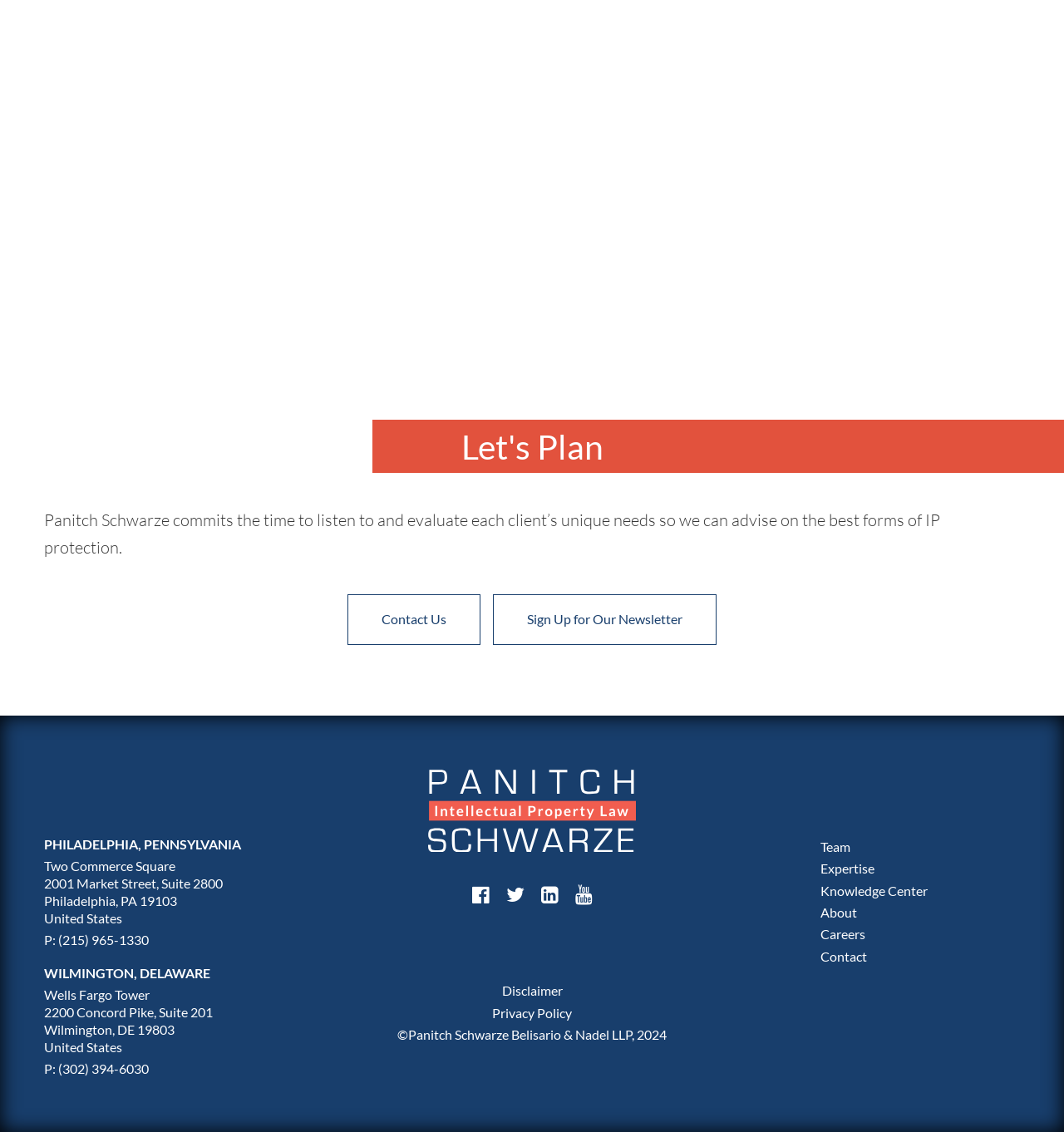Can you specify the bounding box coordinates of the area that needs to be clicked to fulfill the following instruction: "Click on 'Contact Us'"?

[0.327, 0.525, 0.452, 0.57]